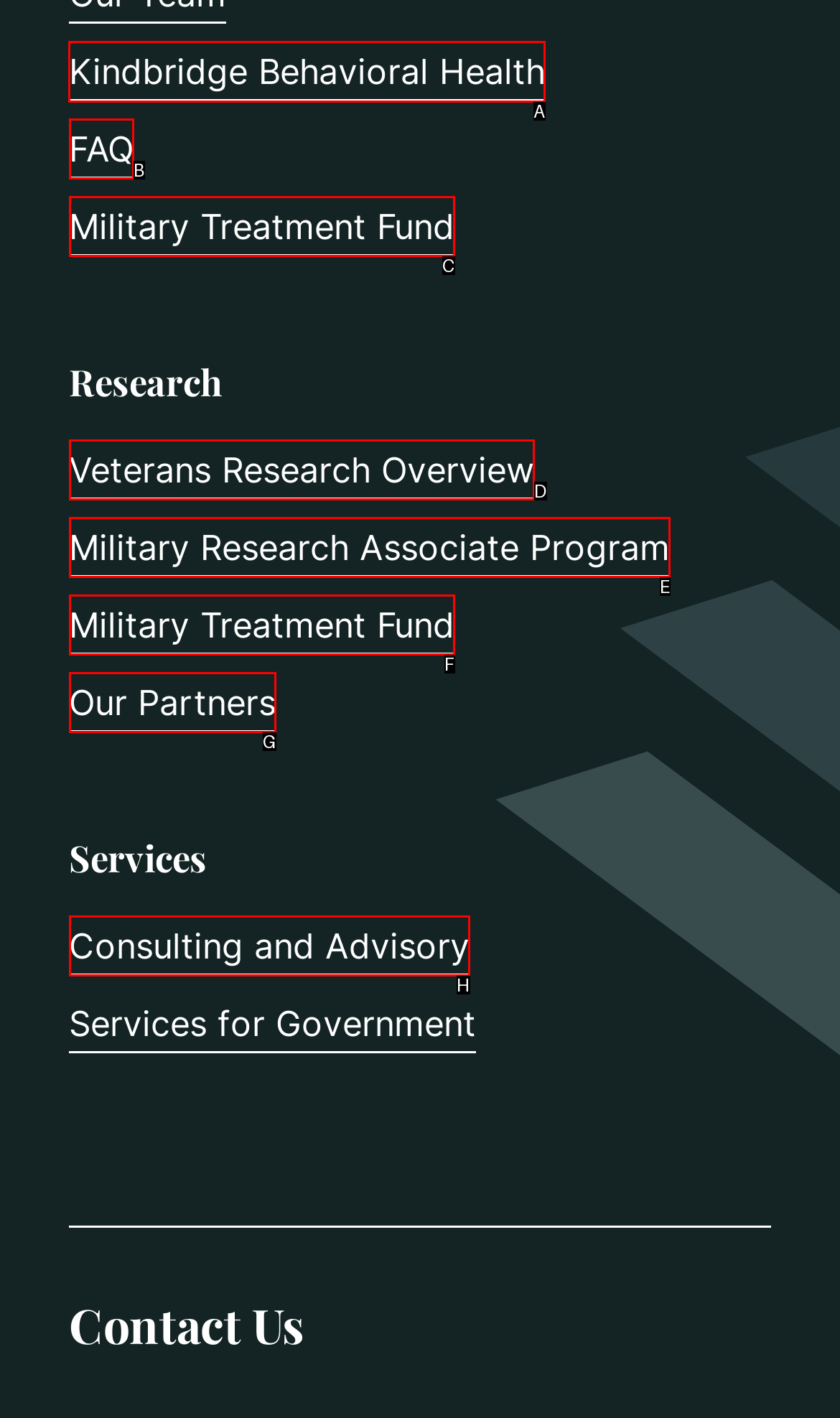Specify which UI element should be clicked to accomplish the task: go to Kindbridge Behavioral Health. Answer with the letter of the correct choice.

A